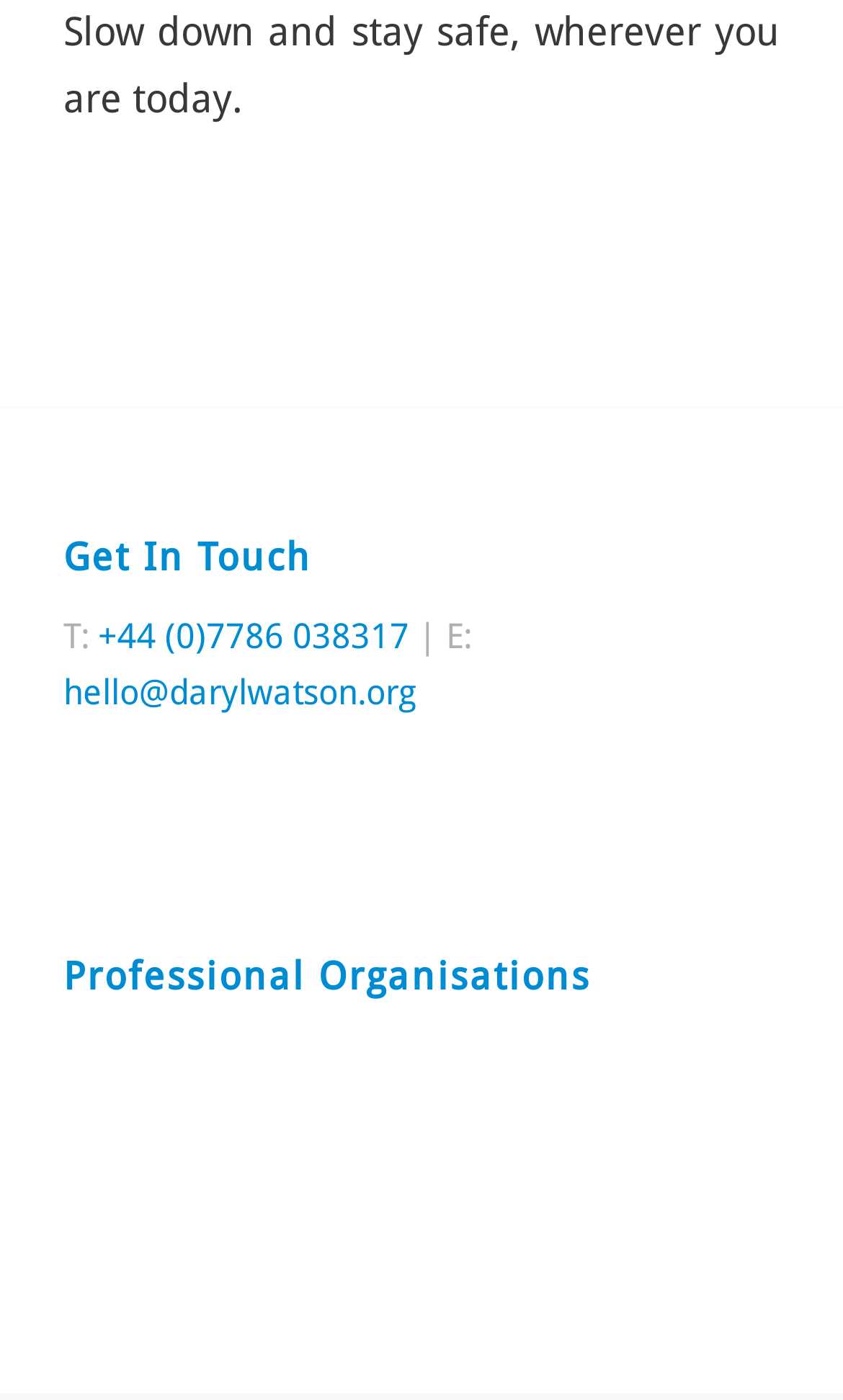What is the theme of the professional organisations listed?
Could you answer the question with a detailed and thorough explanation?

The professional organisations listed are all related to coaching and management, as indicated by their logos and names, such as the Association for Coaching, CIPD, and The Institute of Leadership & Management.